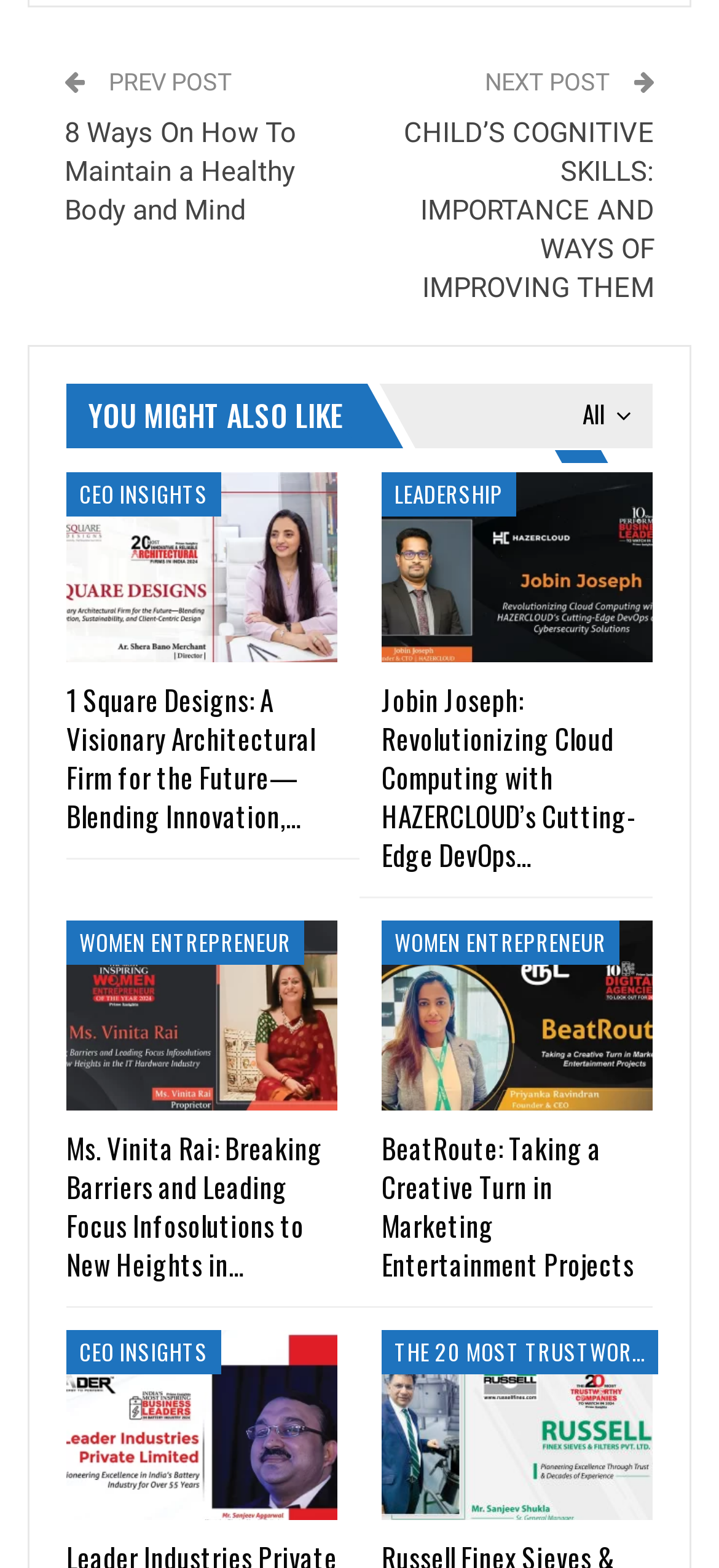Please locate the bounding box coordinates of the element's region that needs to be clicked to follow the instruction: "Read the article about 1 Square Designs". The bounding box coordinates should be provided as four float numbers between 0 and 1, i.e., [left, top, right, bottom].

[0.092, 0.301, 0.469, 0.422]